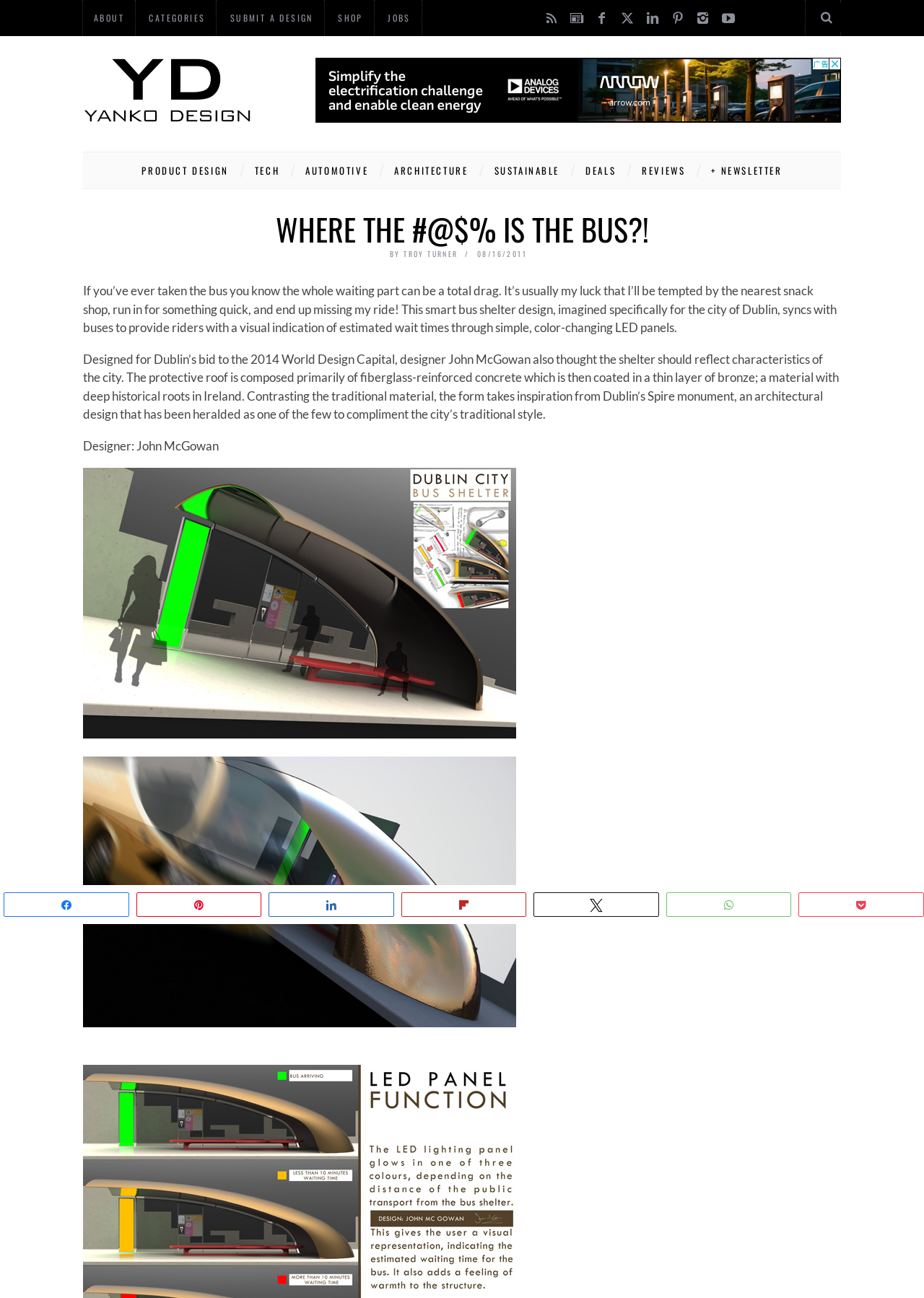Who is the designer of the bus shelter?
Please use the visual content to give a single word or phrase answer.

John McGowan